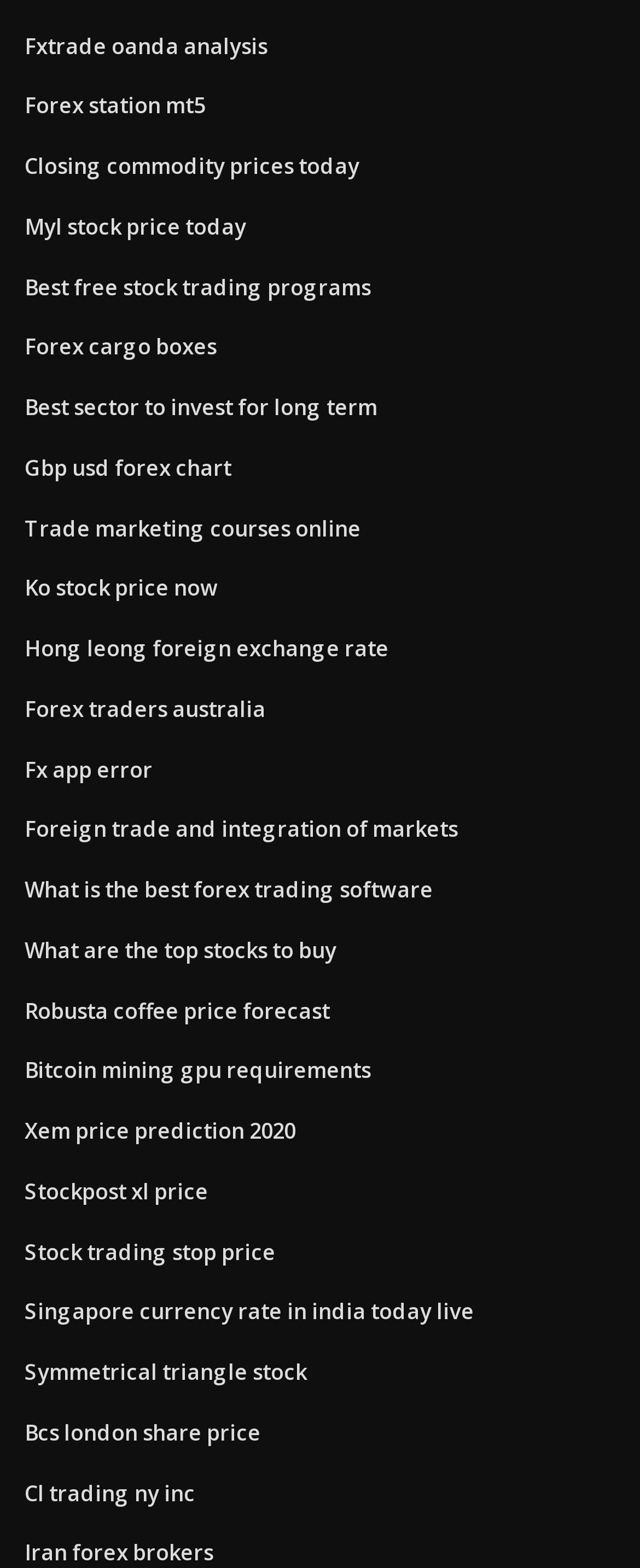What type of users may find this webpage useful?
Offer a detailed and full explanation in response to the question.

Based on the content of the webpage, it appears that the webpage is designed to be useful for traders and investors who are looking for information and resources related to financial markets. The links provide access to market data, analysis, and tools, which can be helpful for individuals who are actively trading or investing in financial instruments.